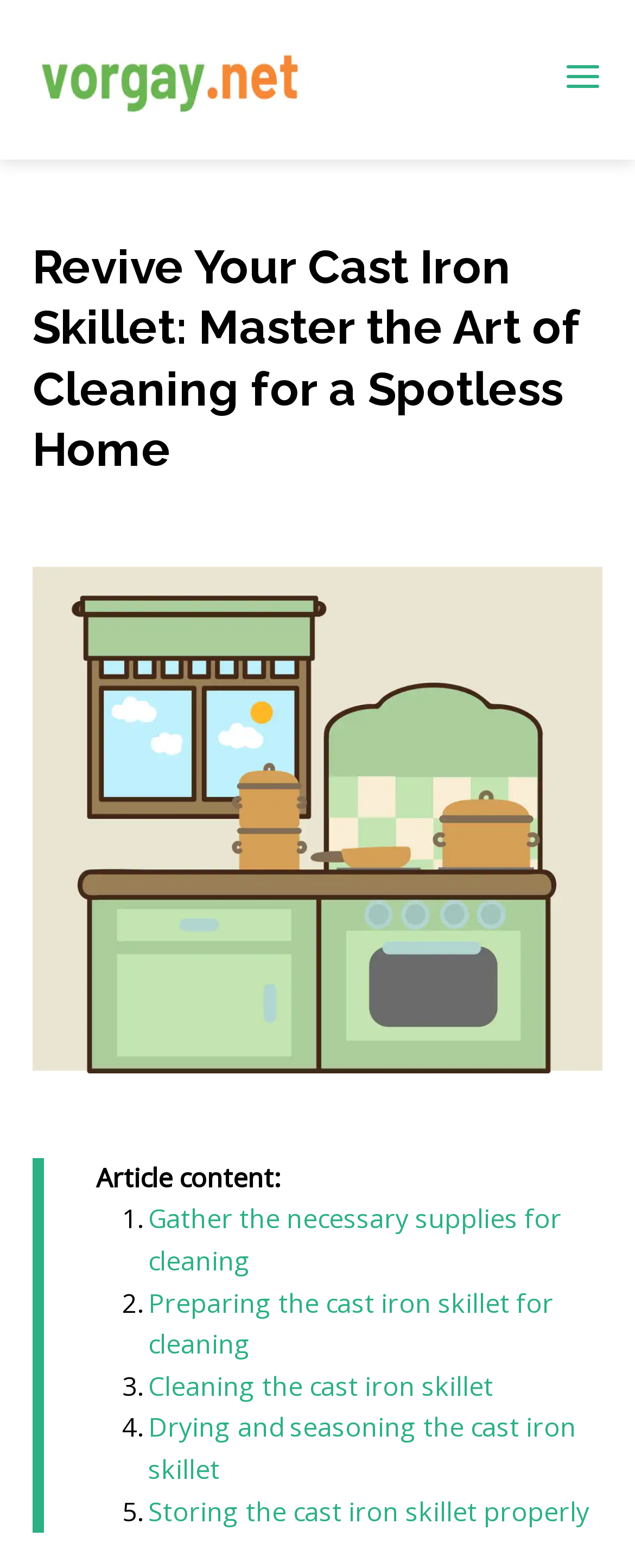Answer the question using only a single word or phrase: 
Is the webpage part of a larger website?

Yes